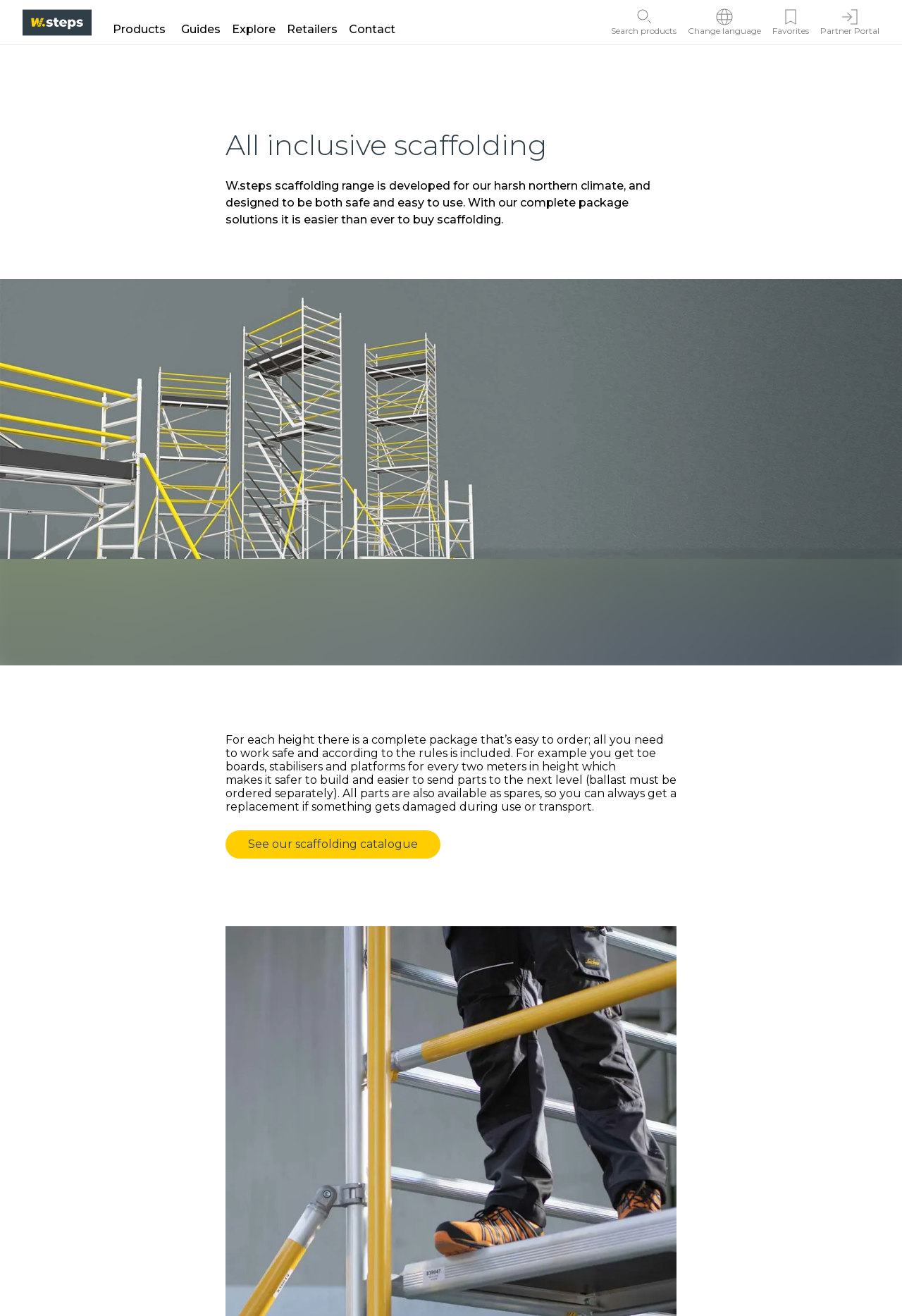Based on the image, provide a detailed response to the question:
What is the purpose of the scaffolding range?

According to the StaticText element, the scaffolding range is 'developed for our harsh northern climate, and designed to be both safe and easy to use'. This suggests that the purpose of the scaffolding range is to provide a safe and easy-to-use solution for users.